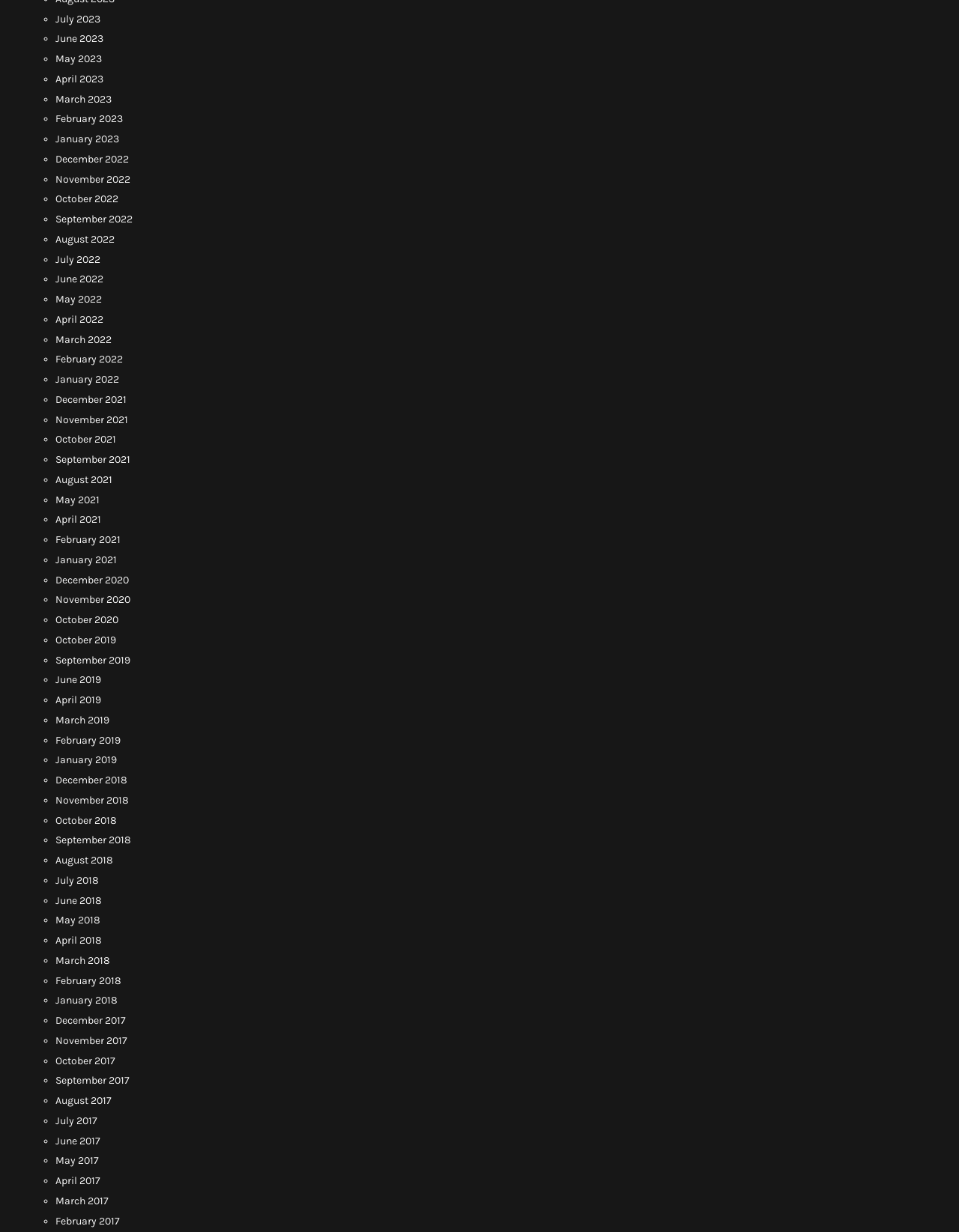Identify the bounding box coordinates of the part that should be clicked to carry out this instruction: "Click on 'Writing Blogs'".

None